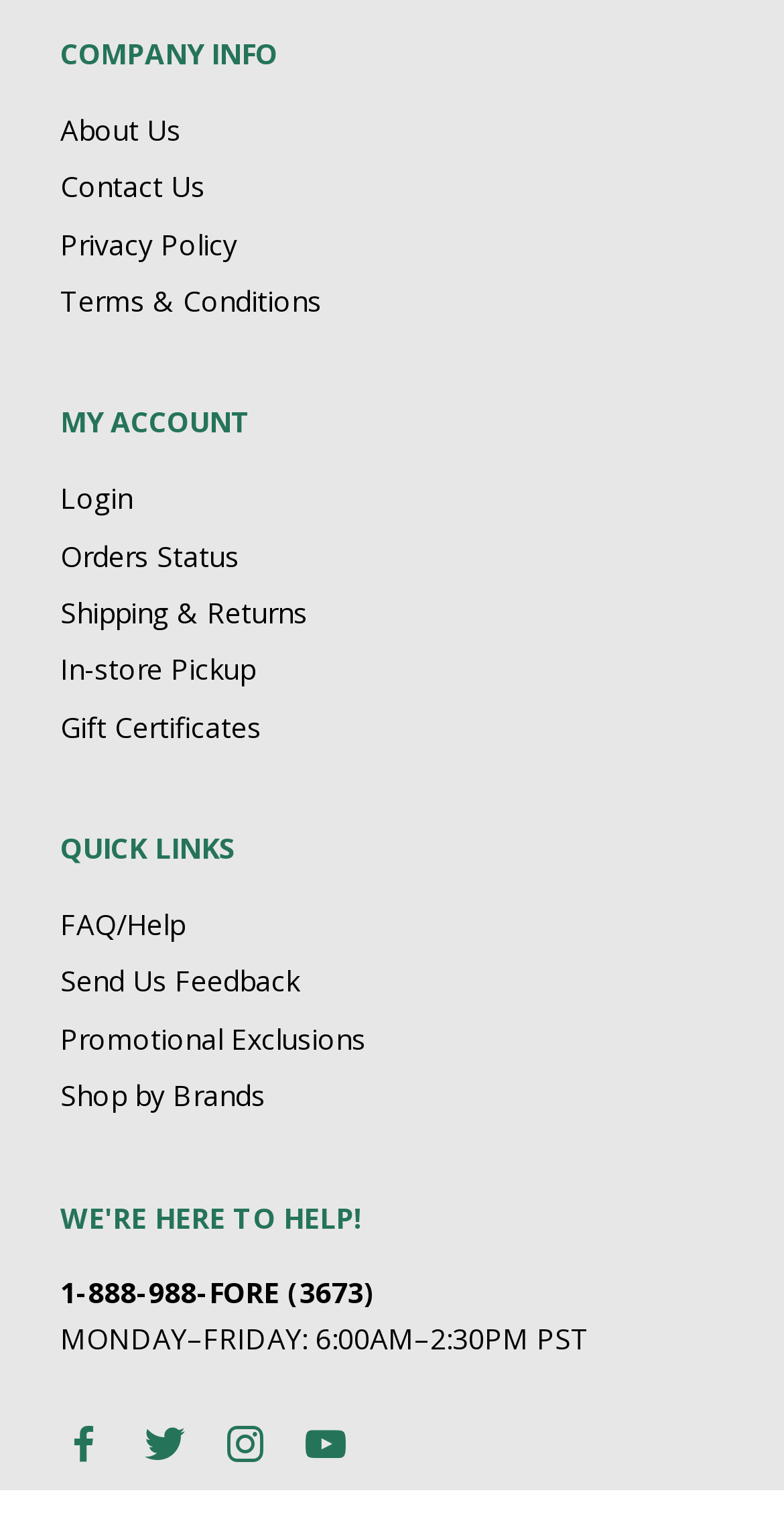What is the available time for customer support?
Kindly give a detailed and elaborate answer to the question.

Under the 'WE'RE HERE TO HELP!' heading, I found the text 'MONDAY–FRIDAY: 6:00AM–2:30PM PST', which indicates the available time for customer support.